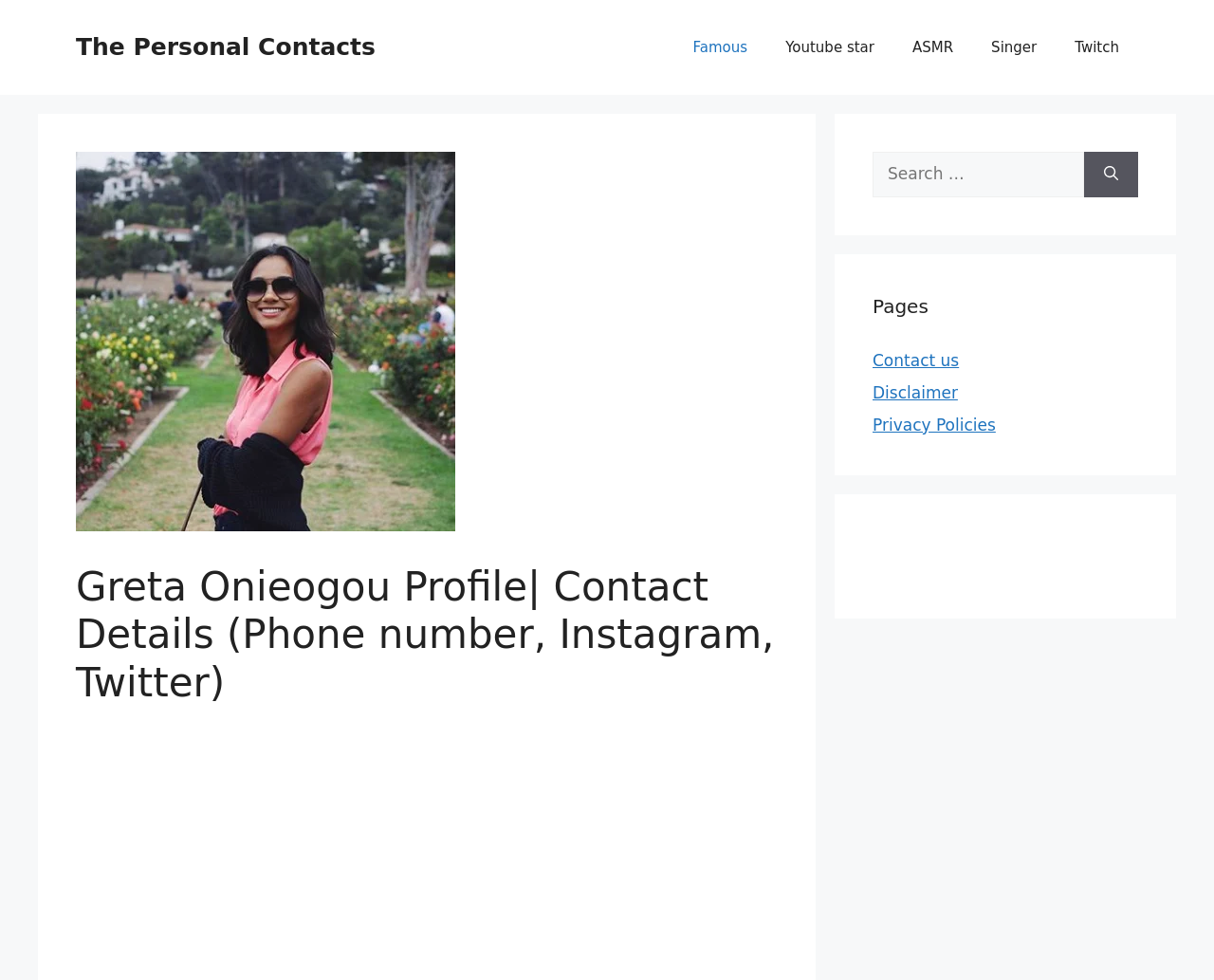Answer the following query concisely with a single word or phrase:
How many complementary sections are there?

3